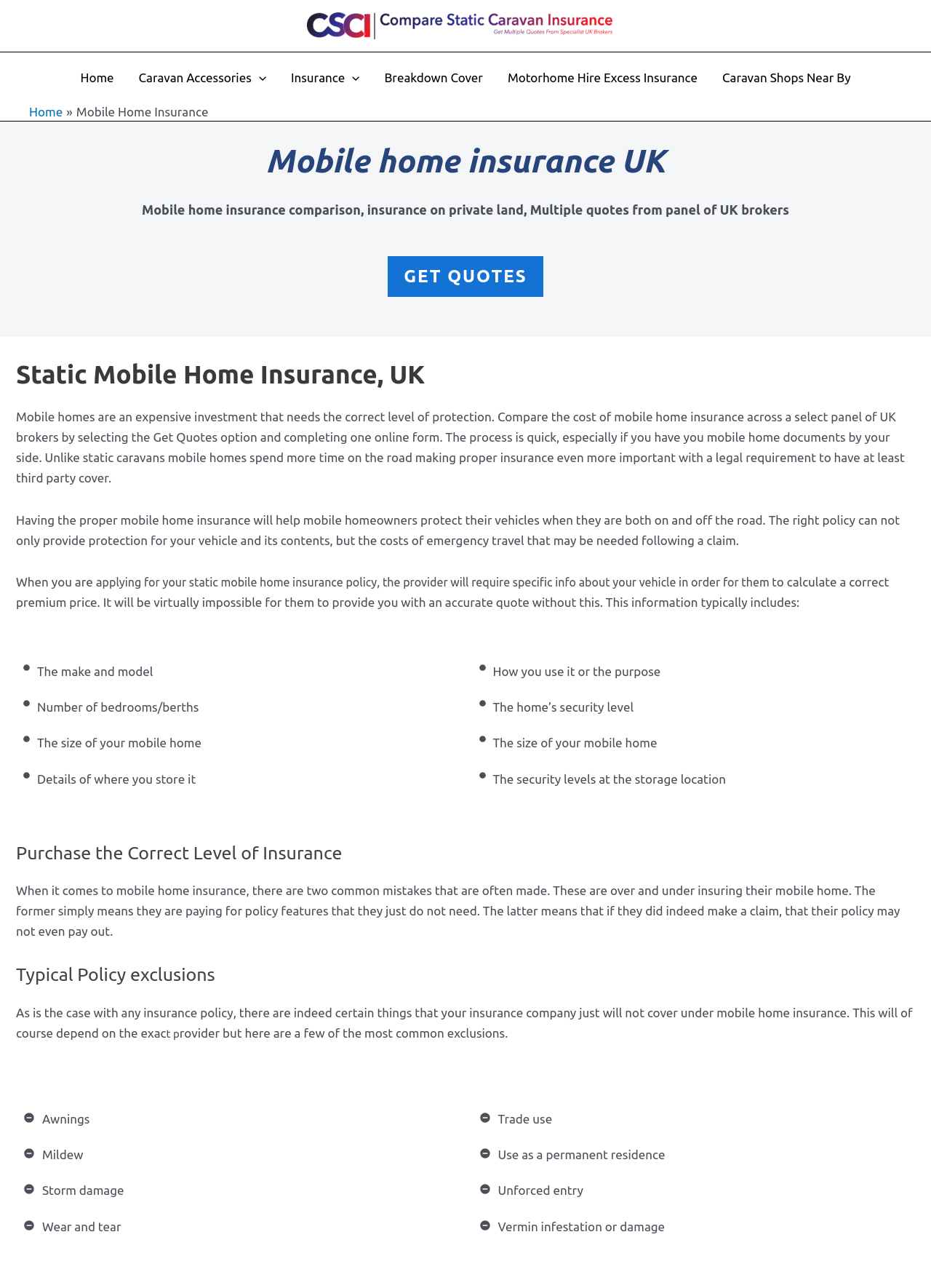What is the purpose of this webpage?
From the screenshot, provide a brief answer in one word or phrase.

Get mobile home insurance quotes